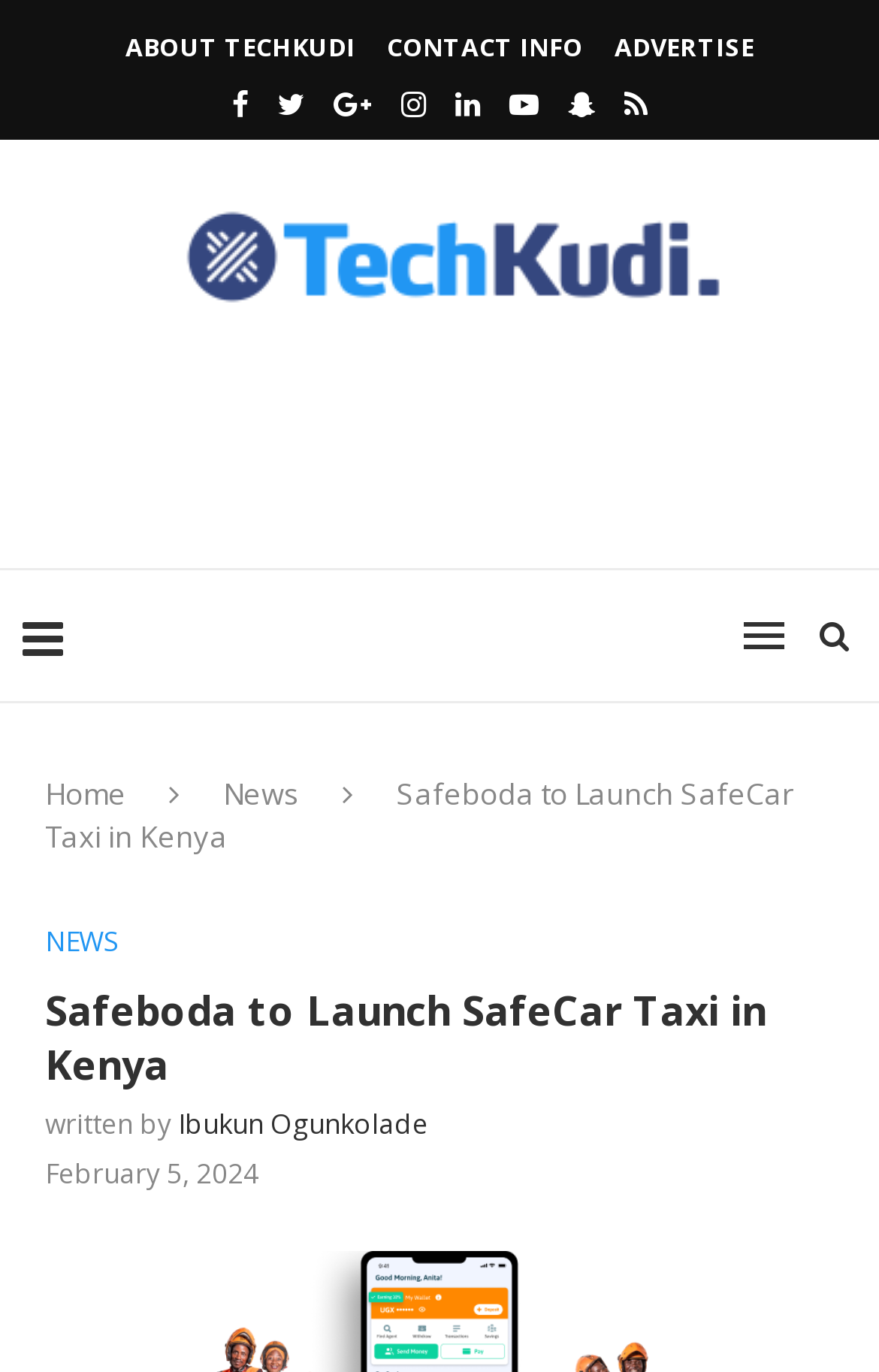Analyze and describe the webpage in a detailed narrative.

The webpage appears to be a news article from TechKudi, a financial technology news platform. At the top, there are three links: "ABOUT TECHKUDI", "CONTACT INFO", and "ADVERTISE", aligned horizontally. Below these links, there are nine social media icons, also aligned horizontally.

The main content of the webpage is divided into two sections. The top section has a heading that reads "TechKudi | Africa's Biggest Financial Technology News Platform" with a link and an image. Below this, there is an advertisement iframe.

The second section is the main news article. It has a heading that reads "Safeboda to Launch SafeCar Taxi in Kenya" and a subheading that says "written by Ibukun Ogunkolade". The article's content is not explicitly stated, but it appears to be a news article about Safeboda's expansion into Kenya. There is a timestamp at the bottom of the article, indicating that it was published on February 5, 2024. 

On the left side of the article, there are links to other sections of the website, including "Home" and "News". At the bottom of the article, there is a link to read more about "Safeboda SafeCar Taxi in Kenya".